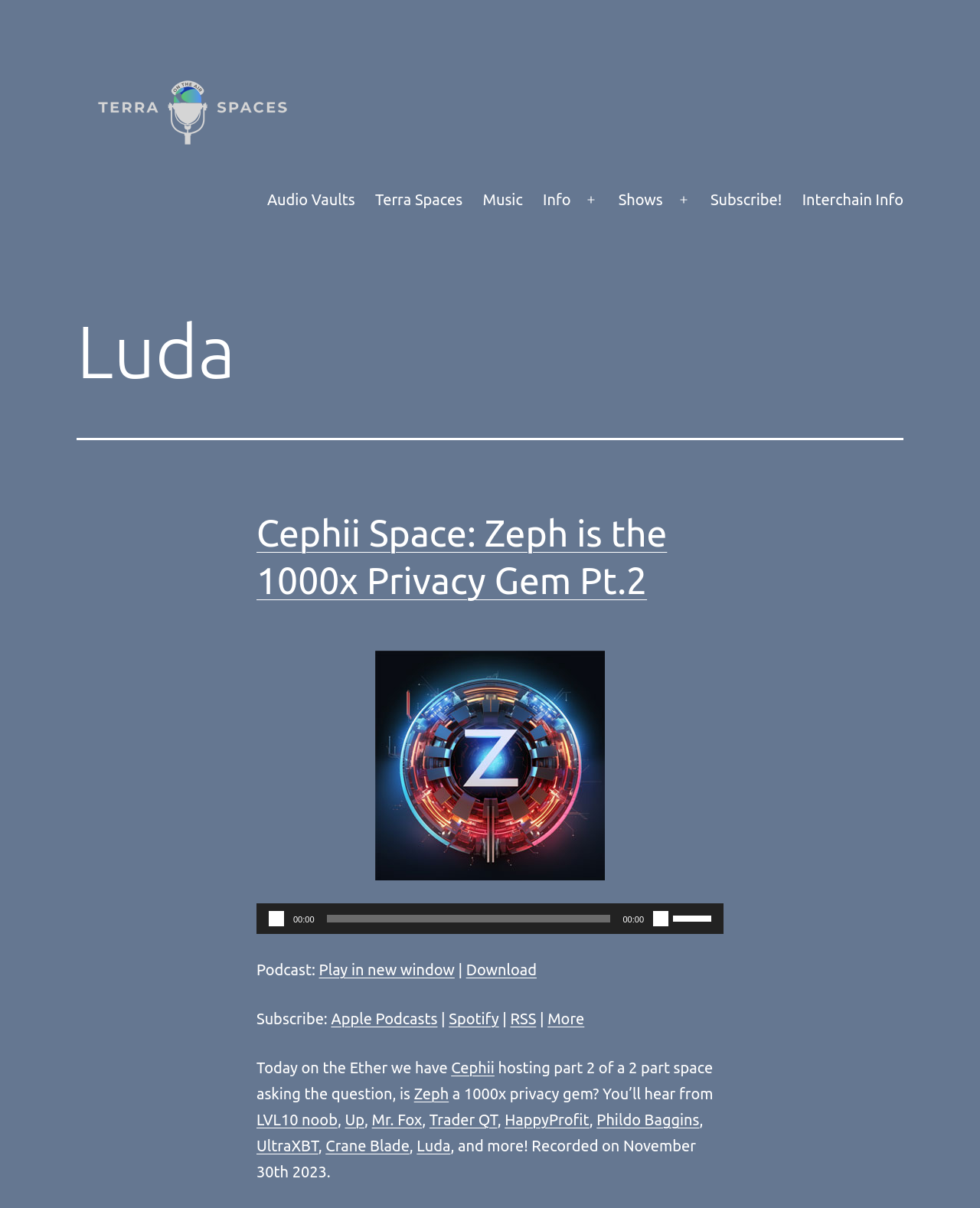Can you find the bounding box coordinates for the element that needs to be clicked to execute this instruction: "Click on the 'TerraSpaces' link"? The coordinates should be given as four float numbers between 0 and 1, i.e., [left, top, right, bottom].

[0.078, 0.081, 0.312, 0.095]